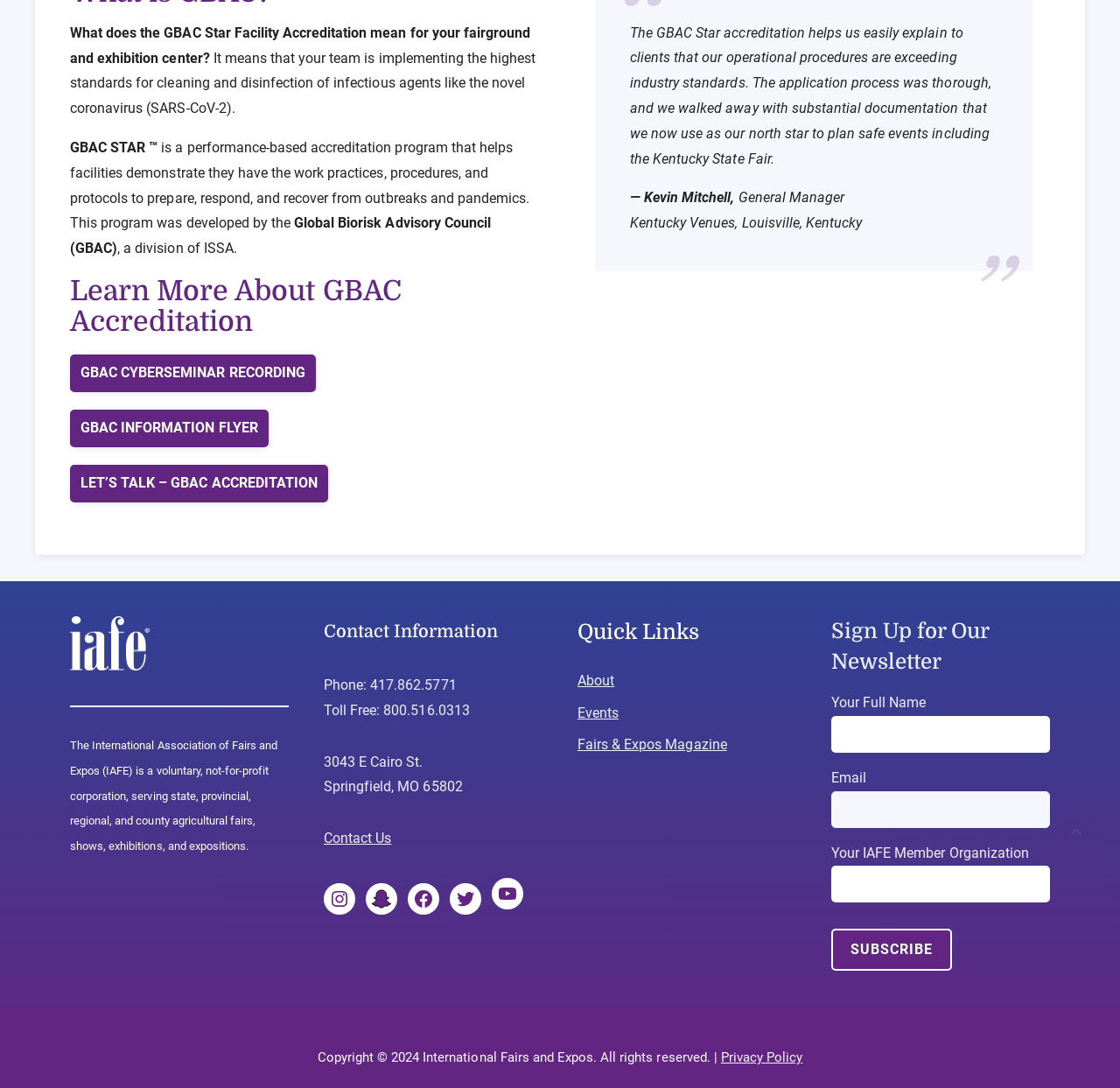Using the details from the image, please elaborate on the following question: What is the purpose of the GBAC CYBERSEMINAR RECORDING link?

The link 'GBAC CYBERSEMINAR RECORDING' is likely related to learning more about GBAC Accreditation, as it is placed under the heading 'Learn More About GBAC Accreditation'.